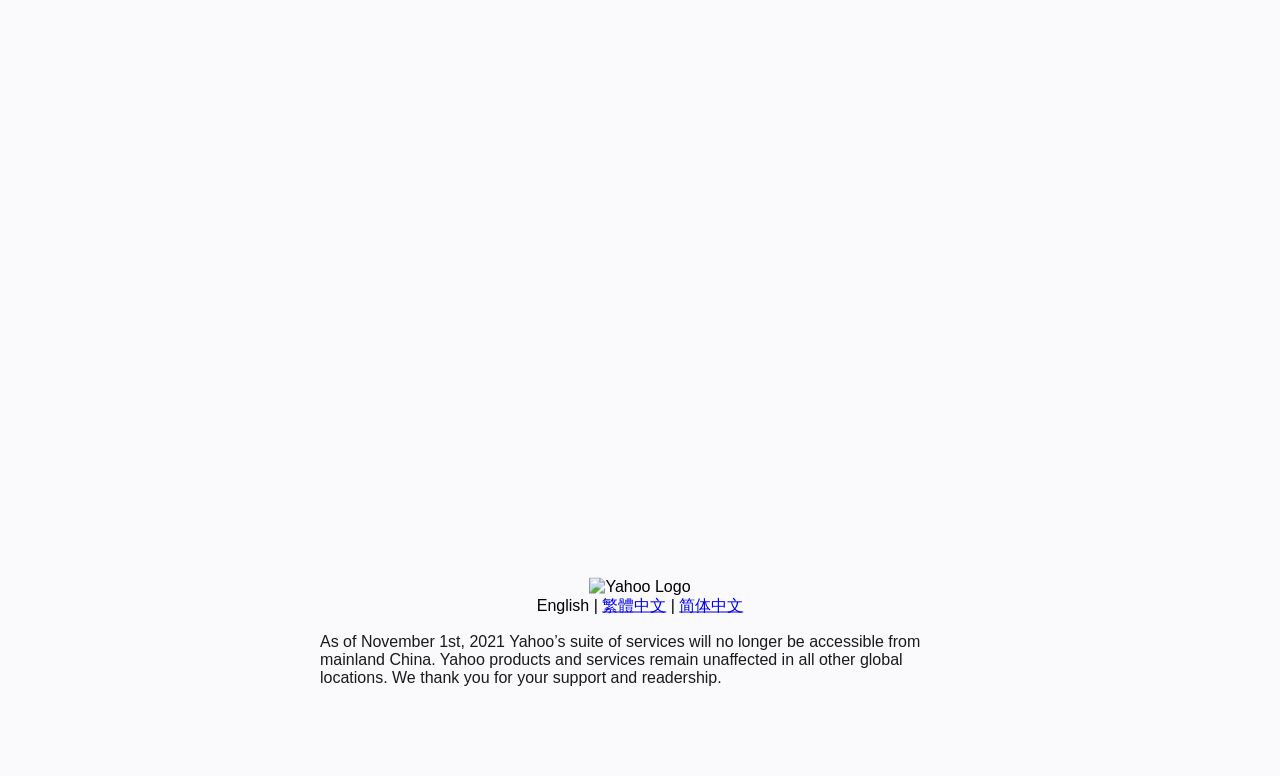Given the element description: "English", predict the bounding box coordinates of this UI element. The coordinates must be four float numbers between 0 and 1, given as [left, top, right, bottom].

[0.419, 0.769, 0.46, 0.791]